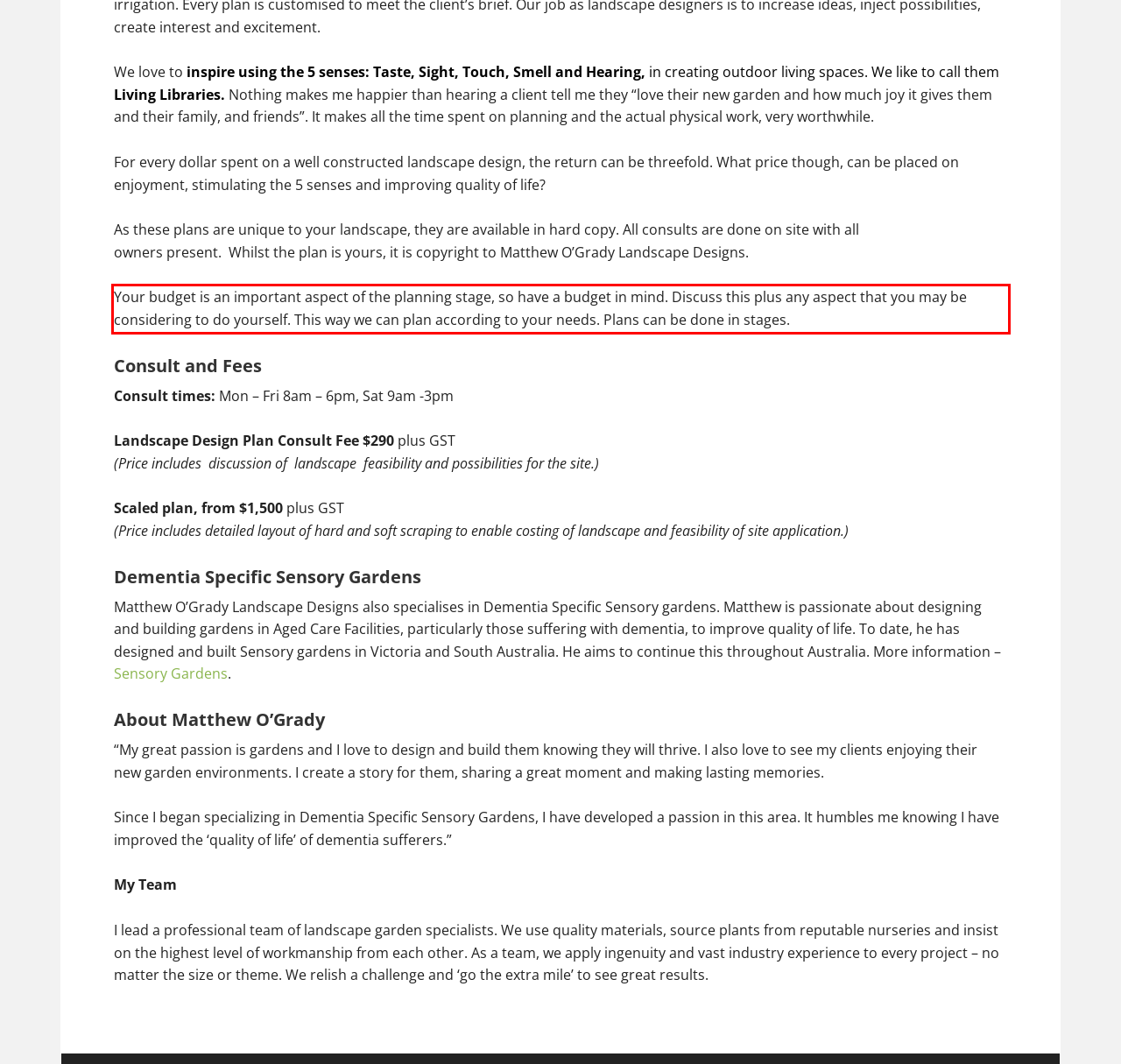In the given screenshot, locate the red bounding box and extract the text content from within it.

Your budget is an important aspect of the planning stage, so have a budget in mind. Discuss this plus any aspect that you may be considering to do yourself. This way we can plan according to your needs. Plans can be done in stages.